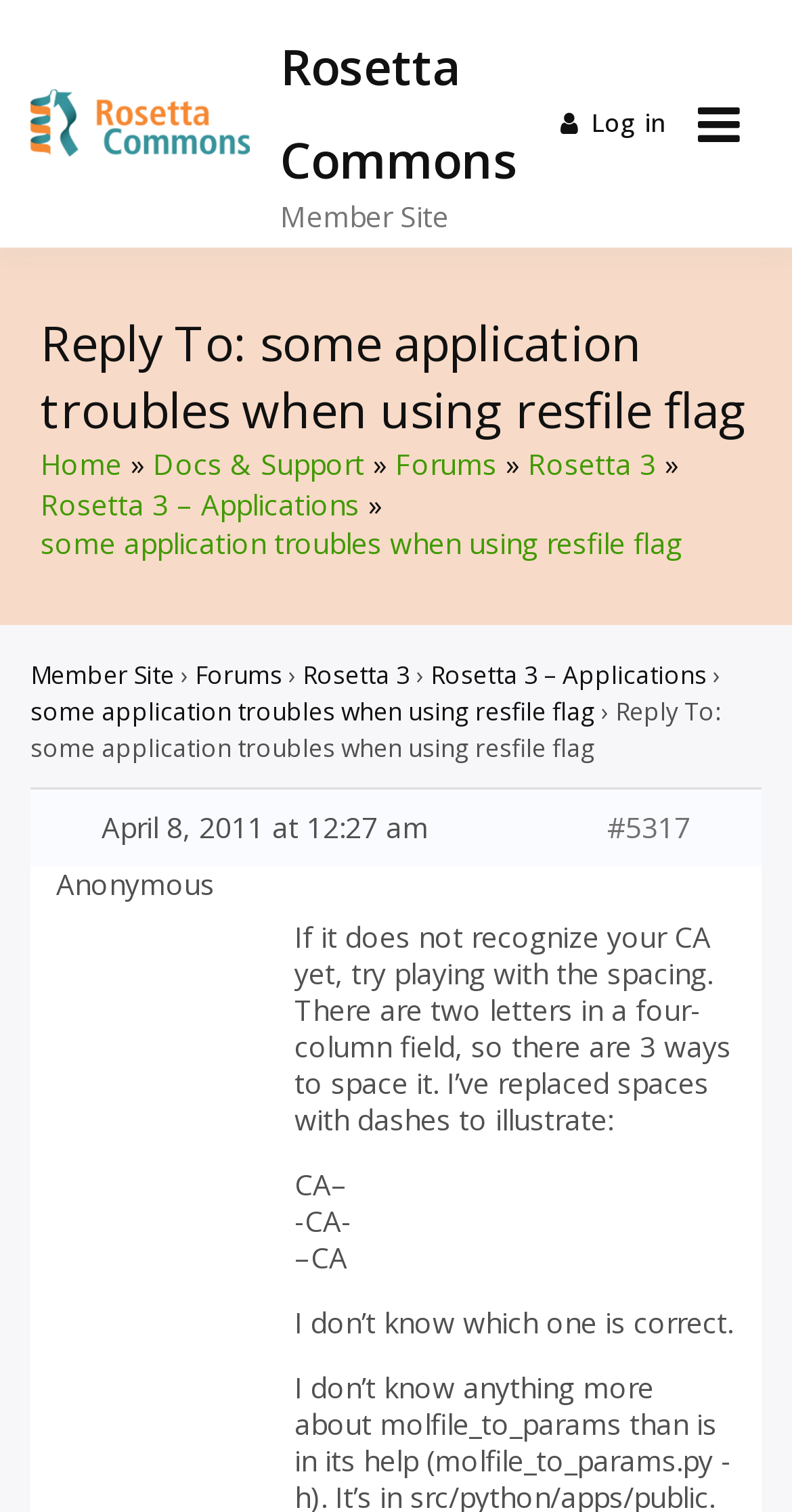Please specify the bounding box coordinates of the clickable region necessary for completing the following instruction: "Go to the Home page". The coordinates must consist of four float numbers between 0 and 1, i.e., [left, top, right, bottom].

[0.051, 0.294, 0.154, 0.319]